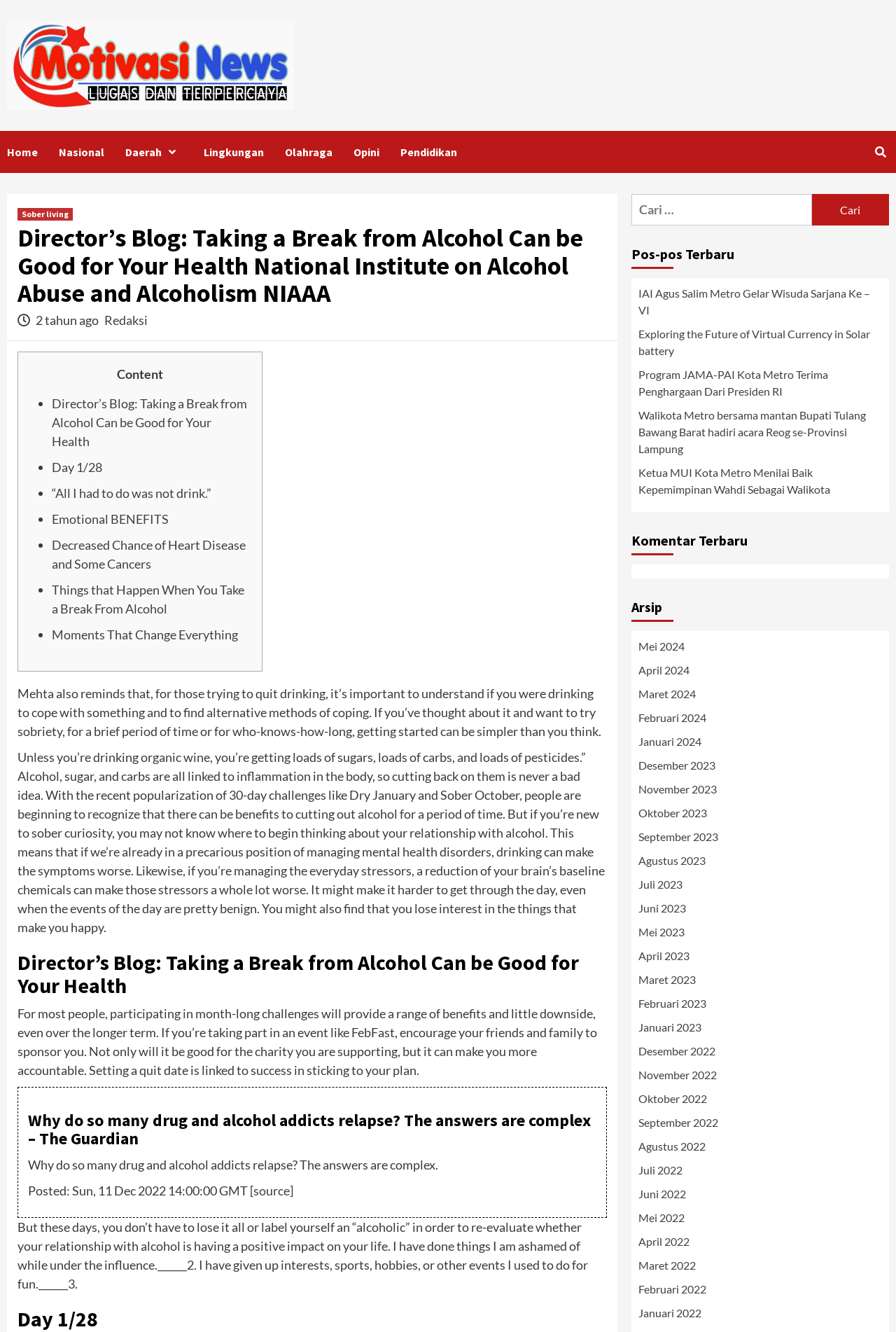Find the bounding box coordinates for the area you need to click to carry out the instruction: "Filter by availability". The coordinates should be four float numbers between 0 and 1, indicated as [left, top, right, bottom].

None